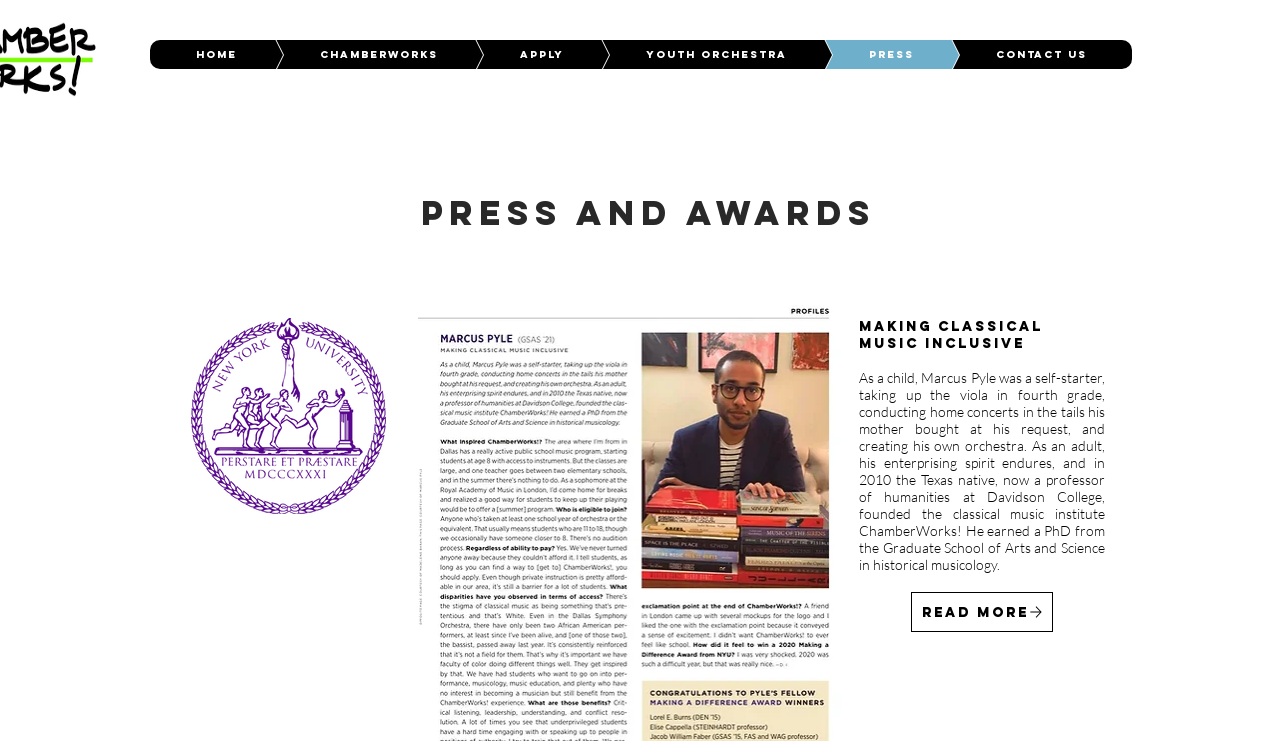Determine the bounding box coordinates for the UI element with the following description: "Read More". The coordinates should be four float numbers between 0 and 1, represented as [left, top, right, bottom].

[0.712, 0.799, 0.823, 0.853]